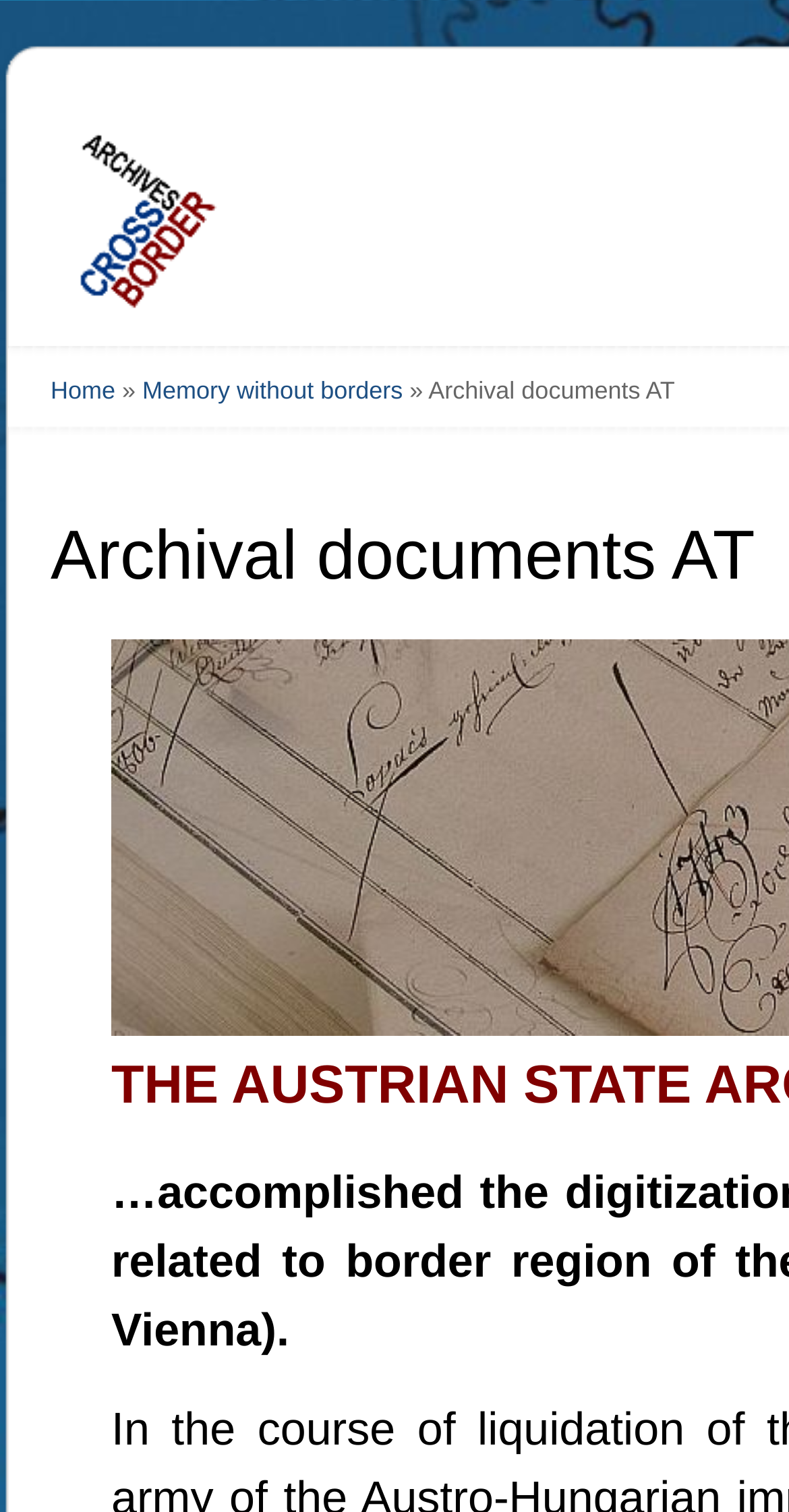Please provide a short answer using a single word or phrase for the question:
What is the name of the website?

Crossborderarchives